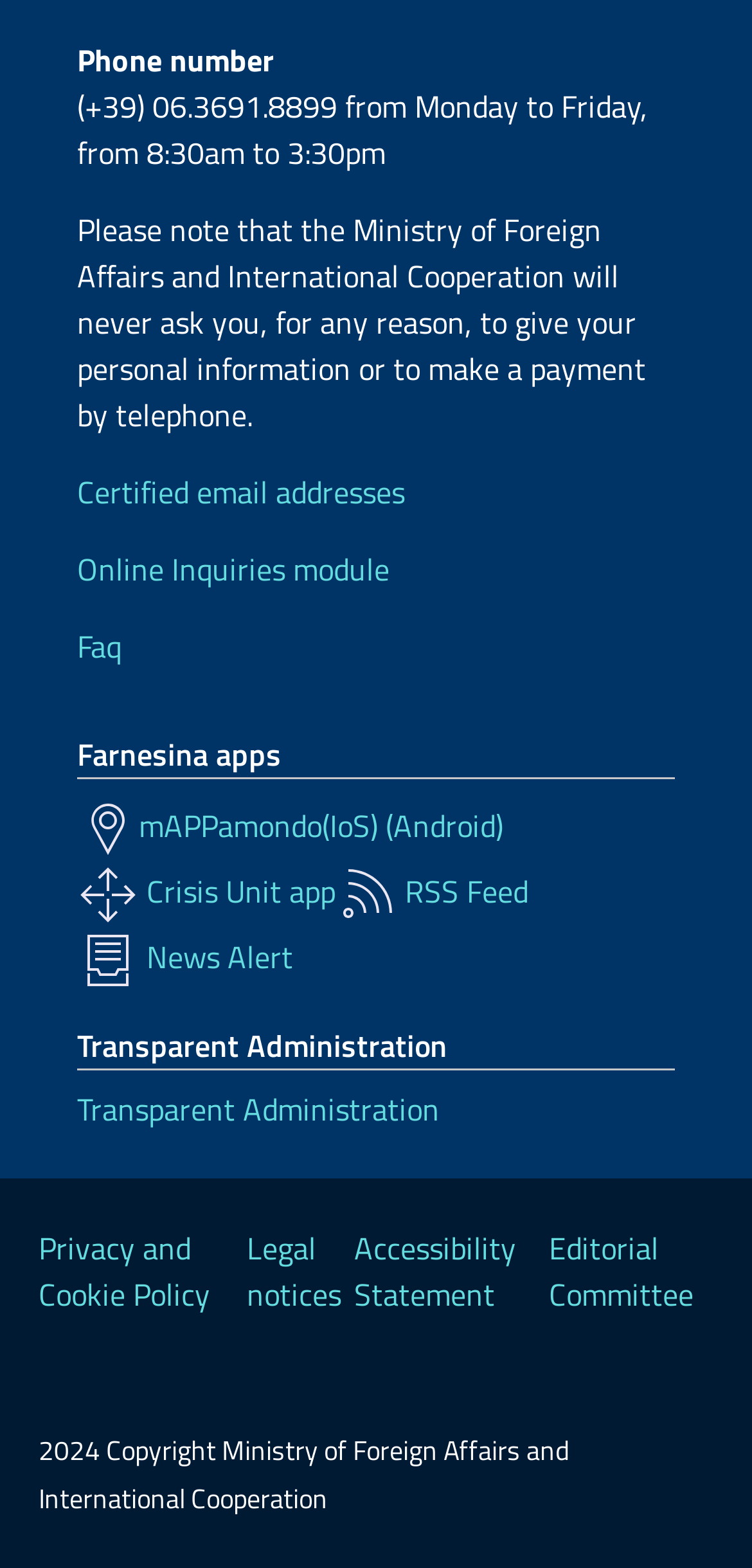Respond to the following query with just one word or a short phrase: 
What is the topic of the 'Useful info' section?

Certified email addresses, Online Inquiries module, and Faq